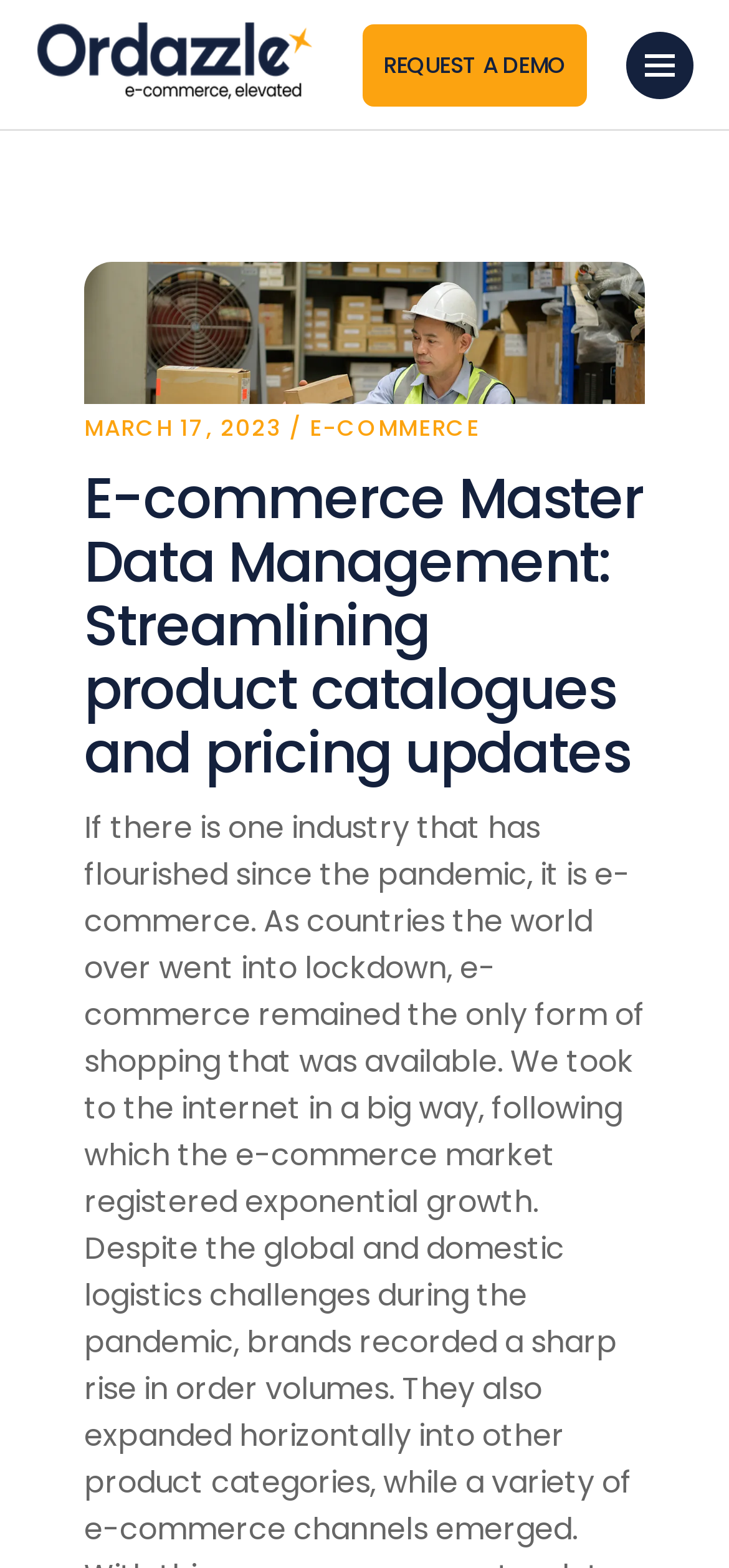Please specify the bounding box coordinates in the format (top-left x, top-left y, bottom-right x, bottom-right y), with values ranging from 0 to 1. Identify the bounding box for the UI component described as follows: Request a Demo

[0.498, 0.015, 0.804, 0.067]